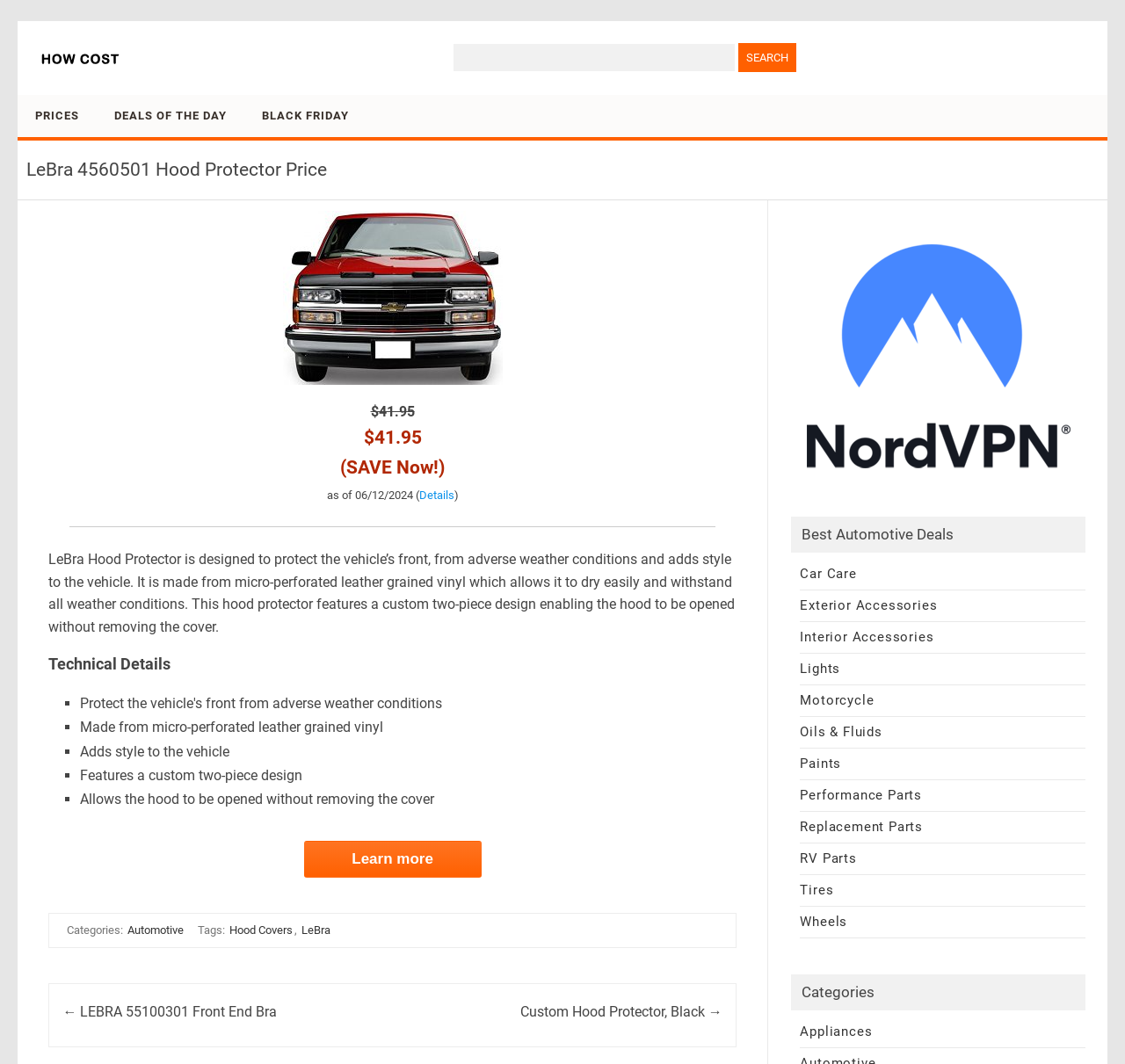Specify the bounding box coordinates of the area to click in order to execute this command: 'Search for a product'. The coordinates should consist of four float numbers ranging from 0 to 1, and should be formatted as [left, top, right, bottom].

[0.403, 0.041, 0.653, 0.067]